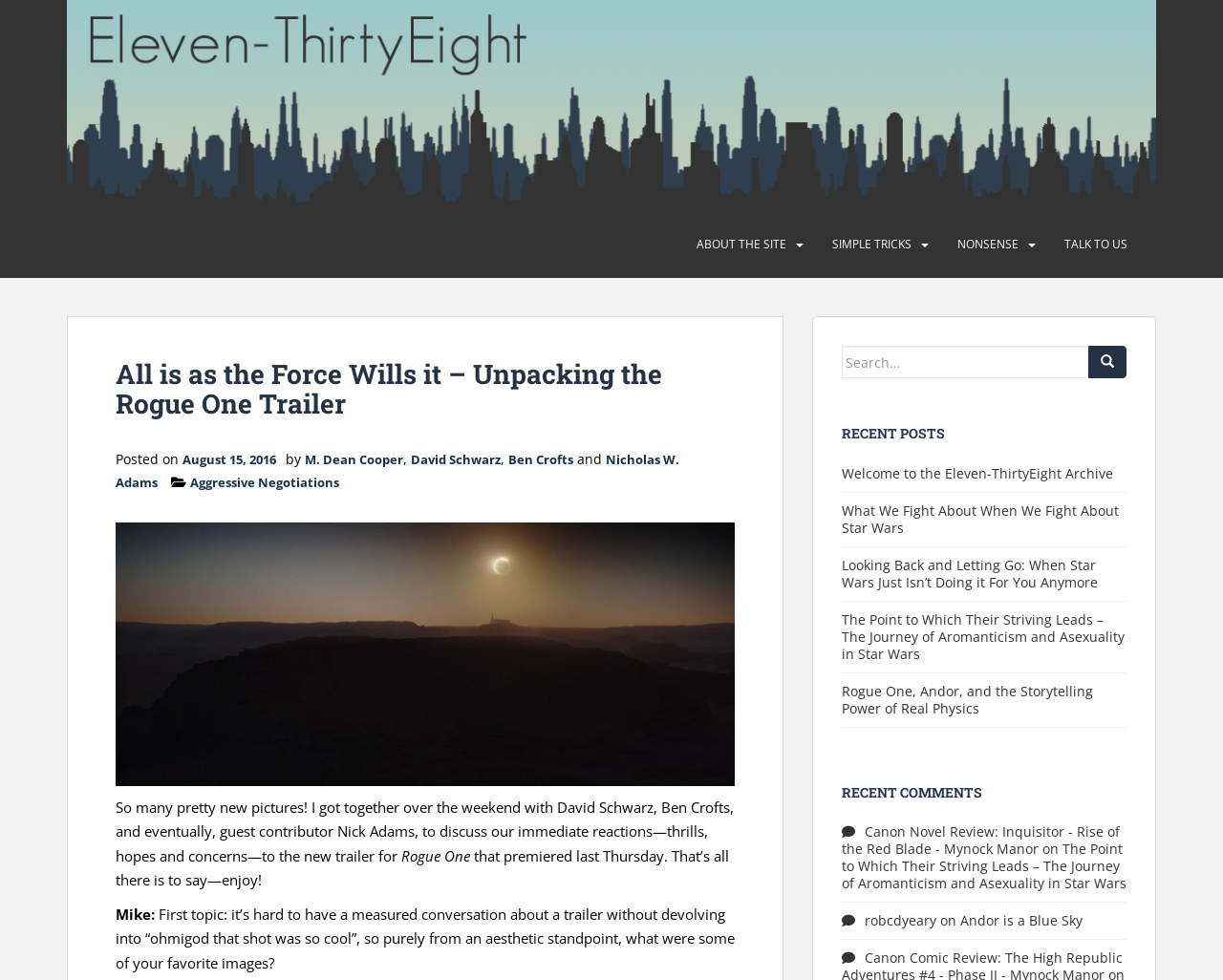Please identify the bounding box coordinates of the element that needs to be clicked to execute the following command: "Click on the 'ABOUT THE SITE' link". Provide the bounding box using four float numbers between 0 and 1, formatted as [left, top, right, bottom].

[0.57, 0.23, 0.643, 0.269]